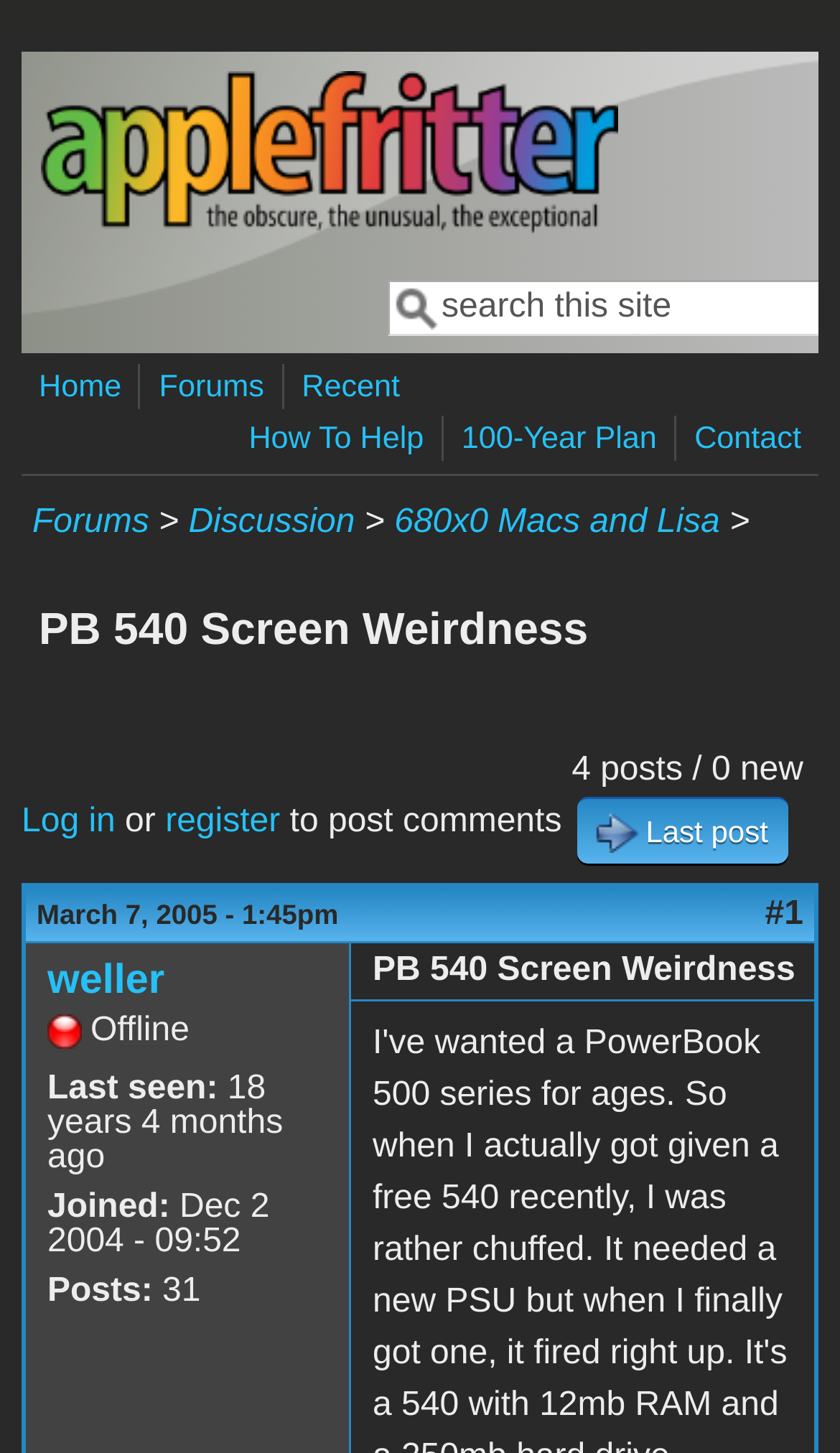Identify the bounding box coordinates for the UI element described as follows: Log in. Use the format (top-left x, top-left y, bottom-right x, bottom-right y) and ensure all values are floating point numbers between 0 and 1.

[0.026, 0.553, 0.137, 0.578]